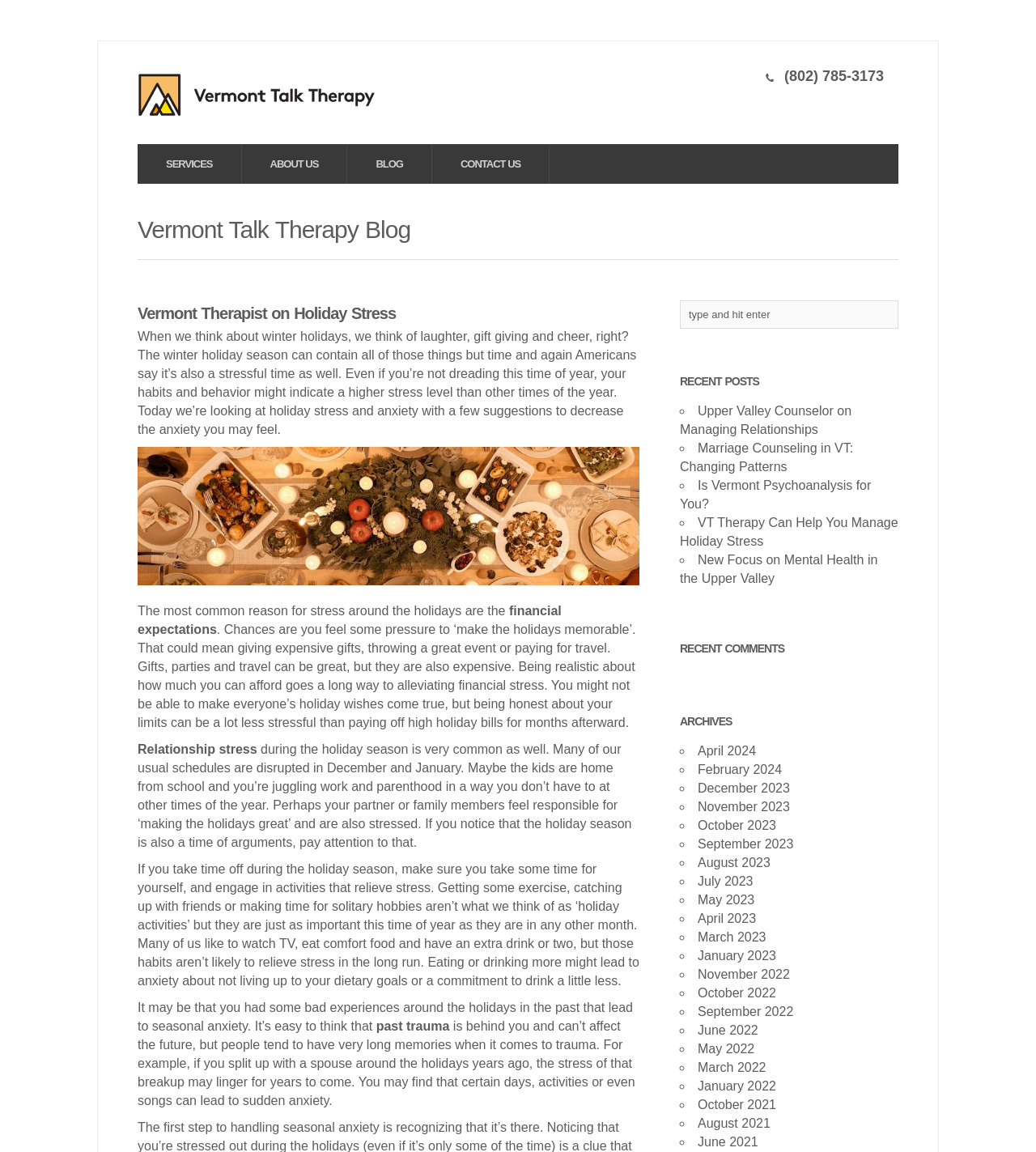Locate the bounding box coordinates of the clickable part needed for the task: "click the 'SERVICES' link".

[0.133, 0.125, 0.233, 0.16]